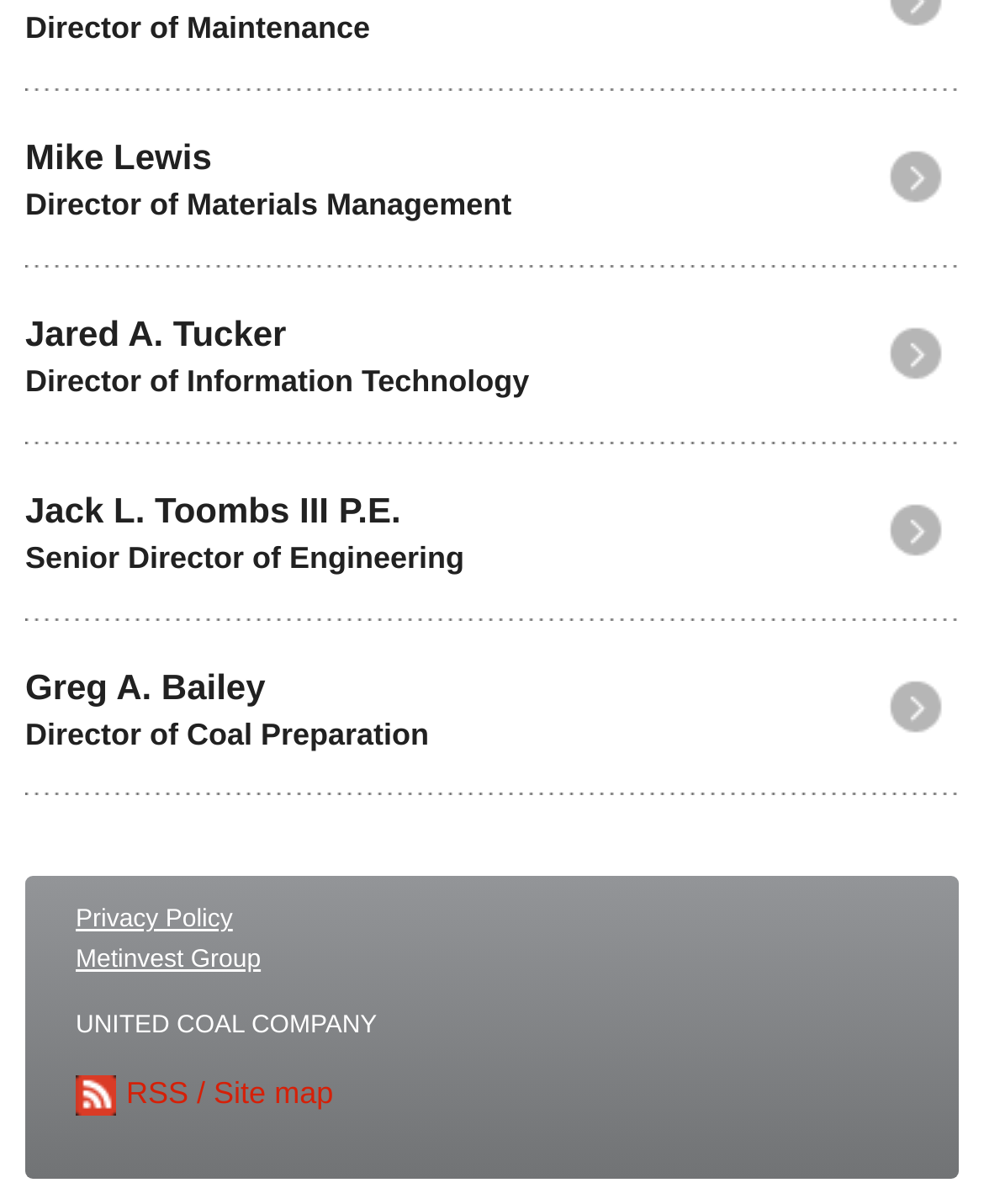Is there a link to an RSS feed?
Please provide a detailed answer to the question.

I found a link element with the text 'RSS' and bounding box coordinates [0.077, 0.893, 0.192, 0.922], which indicates the presence of an RSS feed link.